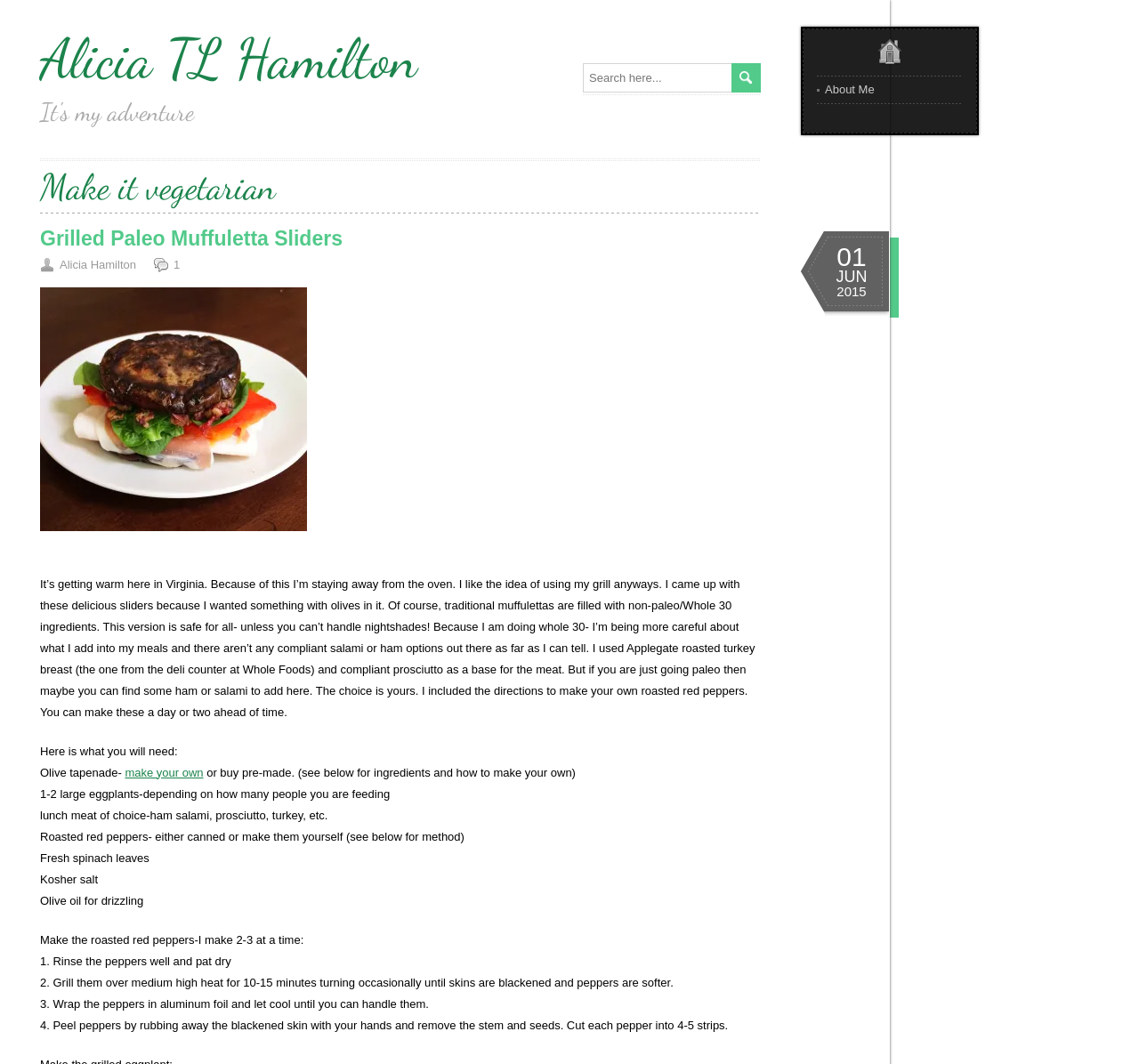Specify the bounding box coordinates of the area to click in order to follow the given instruction: "Visit Alicia TL Hamilton's homepage."

[0.035, 0.024, 0.366, 0.086]